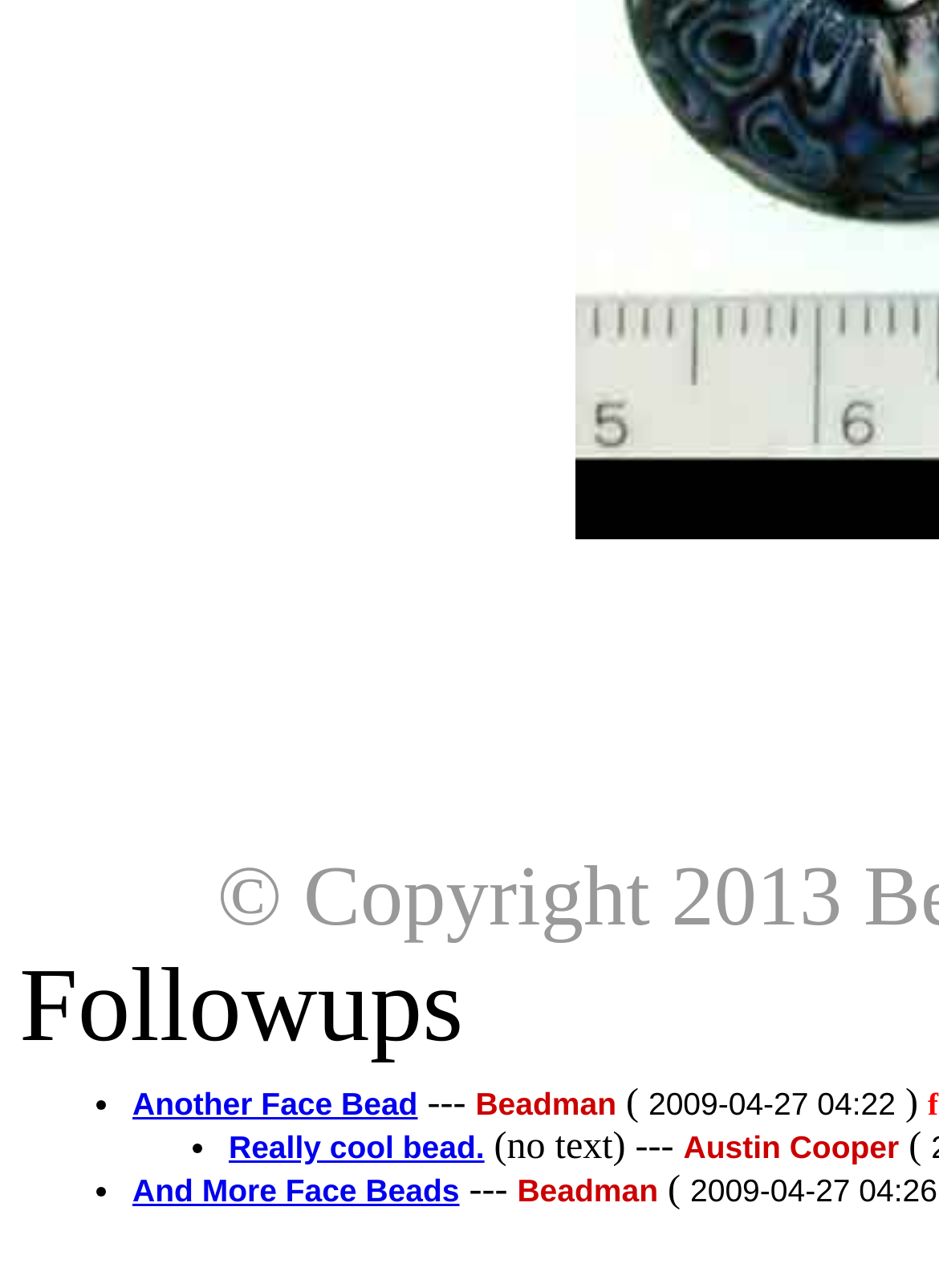Who is the author of the second comment?
Using the information from the image, provide a comprehensive answer to the question.

The second comment is indicated by the second list item, which has a link with the text 'Really cool bead.' followed by a static text '(no text) ---' and then a link with the text 'Austin Cooper'. This suggests that Austin Cooper is the author of the second comment.